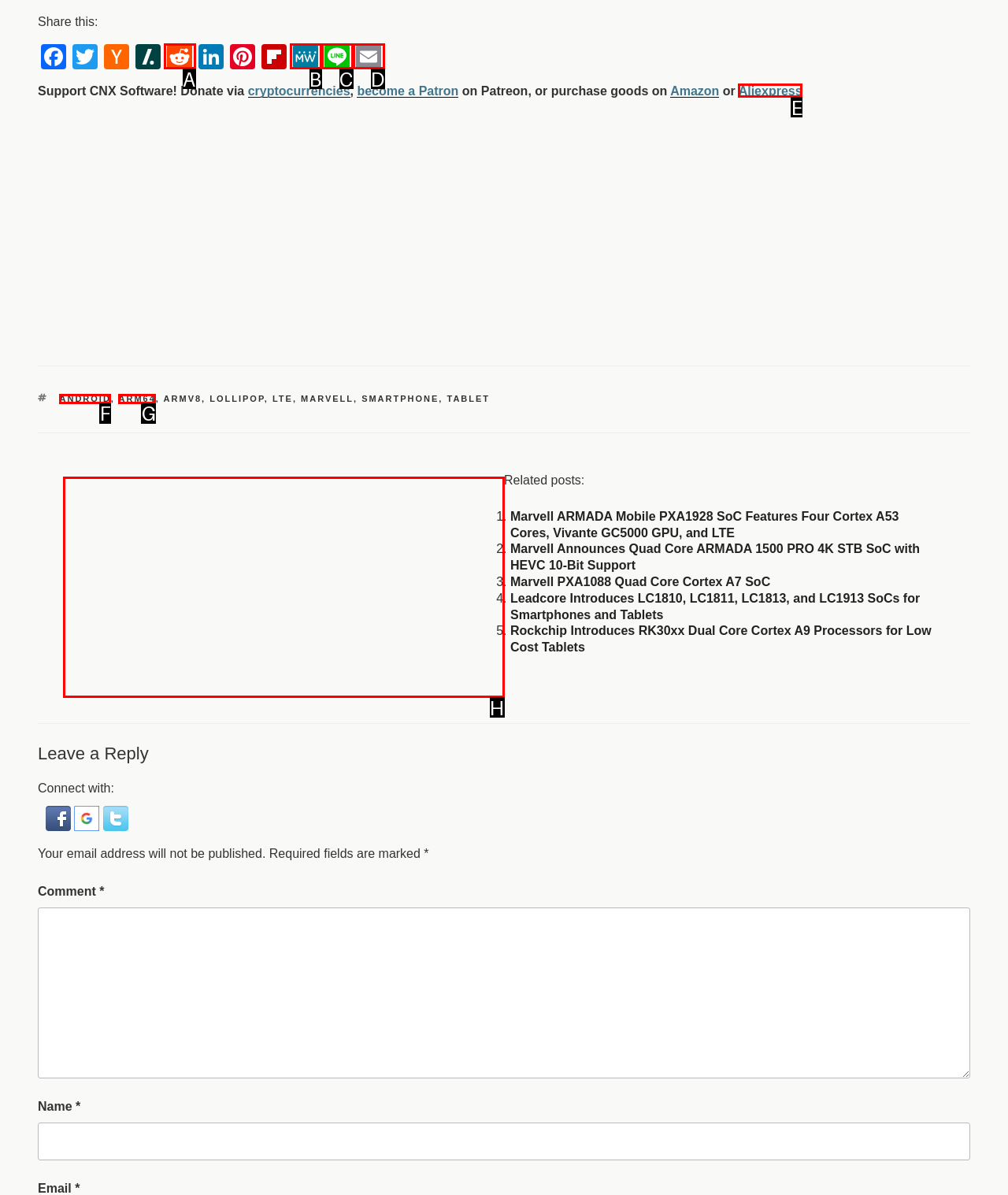Identify the letter of the option that best matches the following description: alt="Visual Communications". Respond with the letter directly.

None